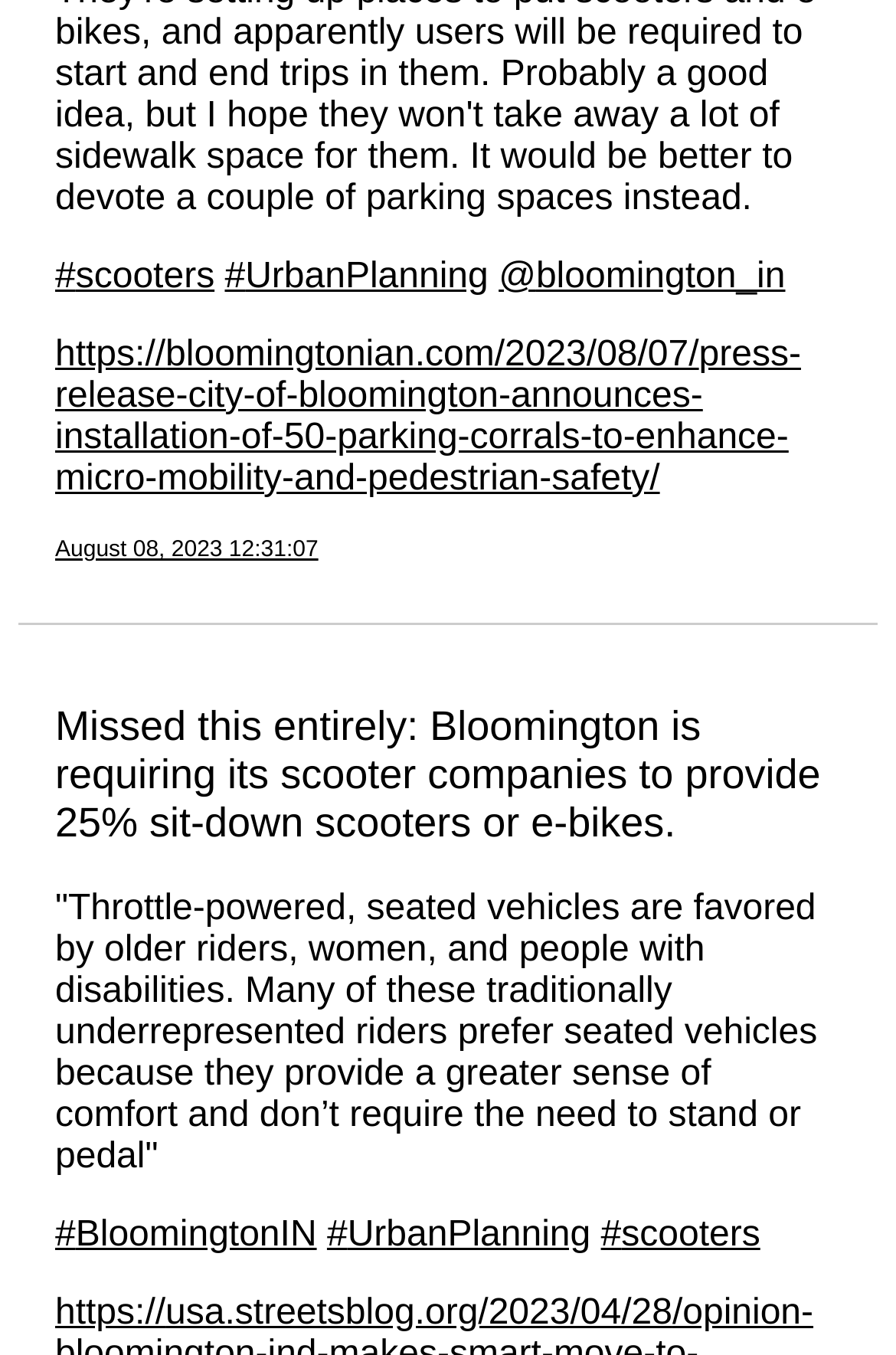Find and provide the bounding box coordinates for the UI element described with: "https://bloomingtonian.com/2023/08/07/press-release-city-of-bloomington-announces-installation-of-50-parking-corrals-to-enhance-micro-mobility-and-pedestrian-safety/".

[0.062, 0.247, 0.894, 0.368]